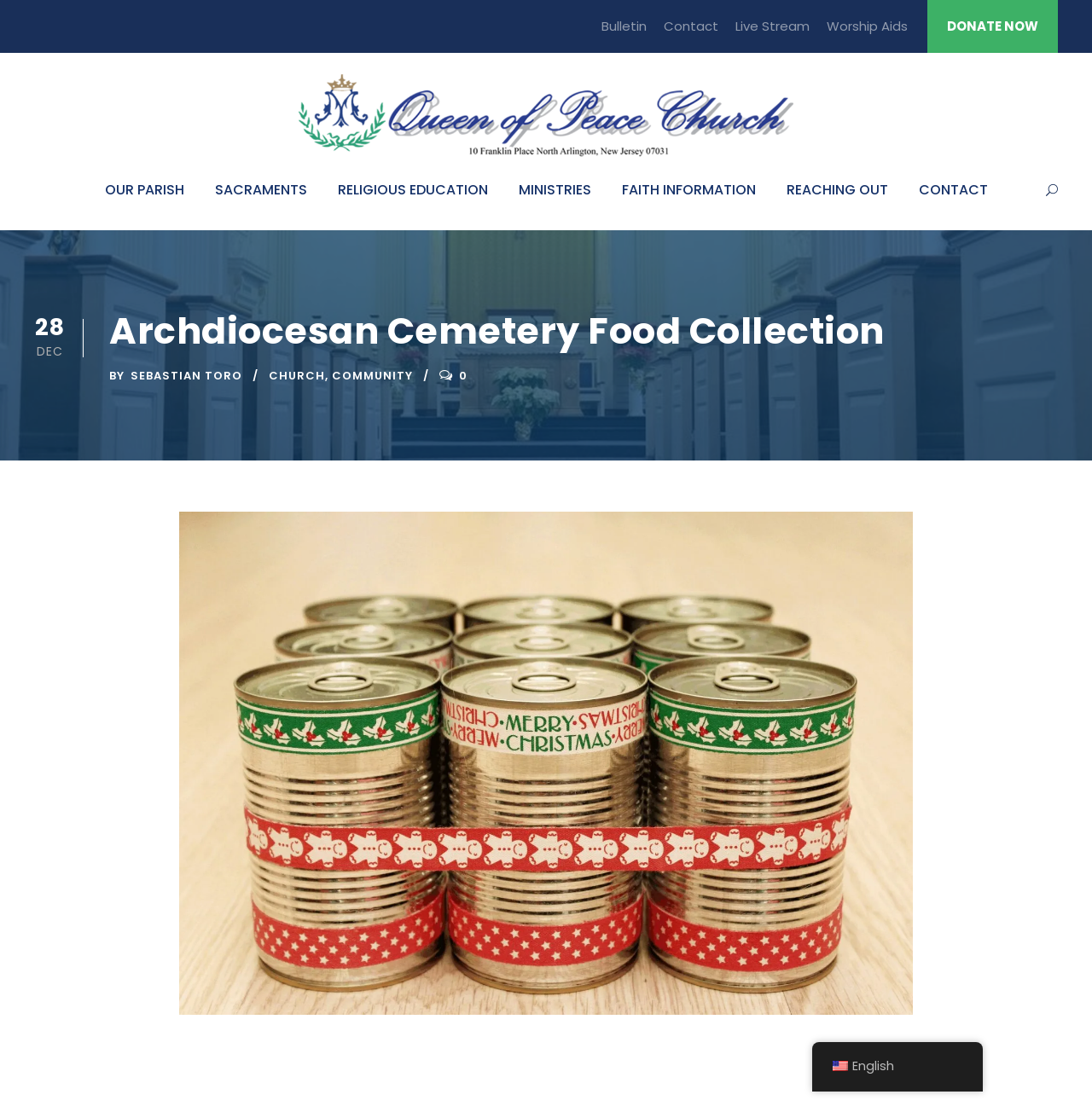Locate the bounding box coordinates of the clickable area to execute the instruction: "Watch the live stream". Provide the coordinates as four float numbers between 0 and 1, represented as [left, top, right, bottom].

[0.673, 0.015, 0.741, 0.045]